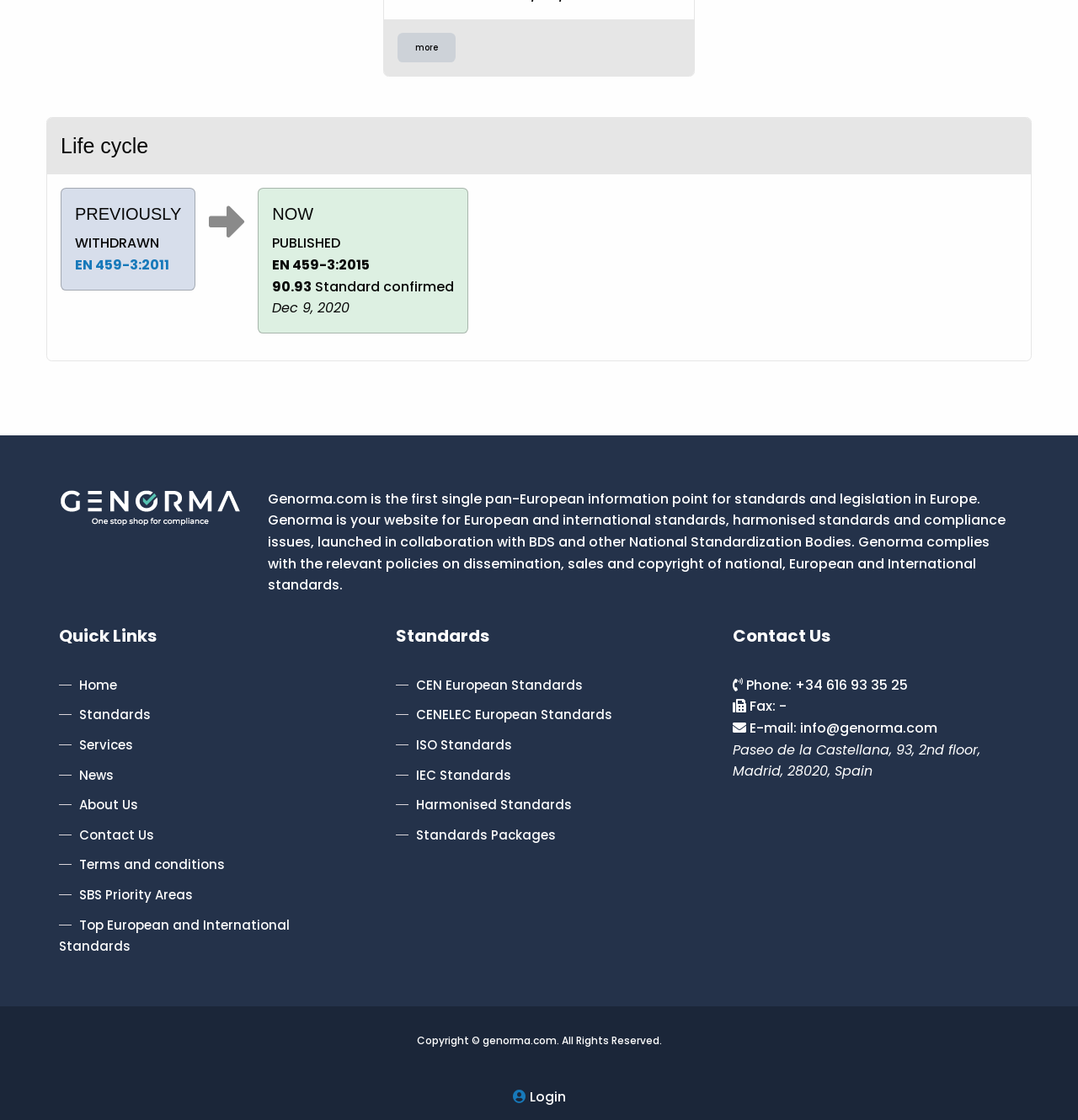Using the provided element description: "EN 459-3:2011", identify the bounding box coordinates. The coordinates should be four floats between 0 and 1 in the order [left, top, right, bottom].

[0.07, 0.228, 0.157, 0.245]